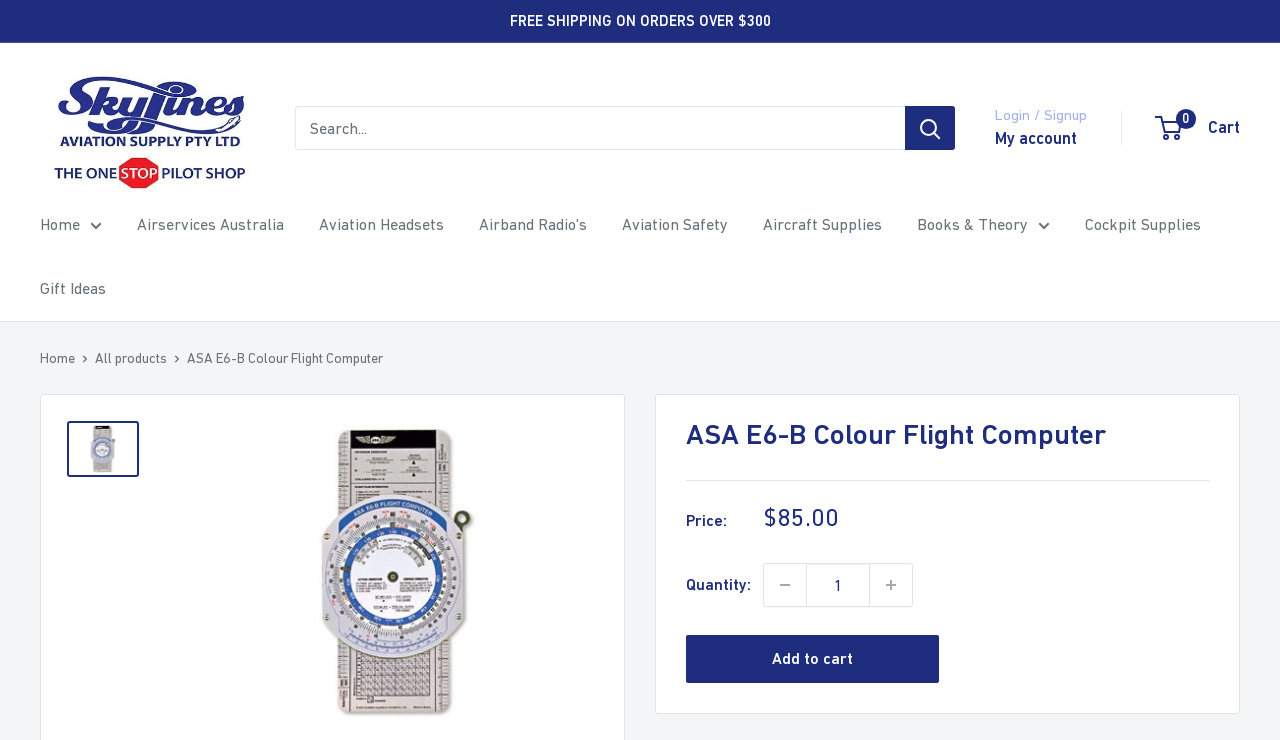With reference to the image, please provide a detailed answer to the following question: What is the name of the company offering free shipping?

I found a static text element at the top of the page with the text 'FREE SHIPPING ON ORDERS OVER $300', and nearby, I found a link element with the text 'Skylines Aviation Supply', which suggests that this company is offering the free shipping promotion.